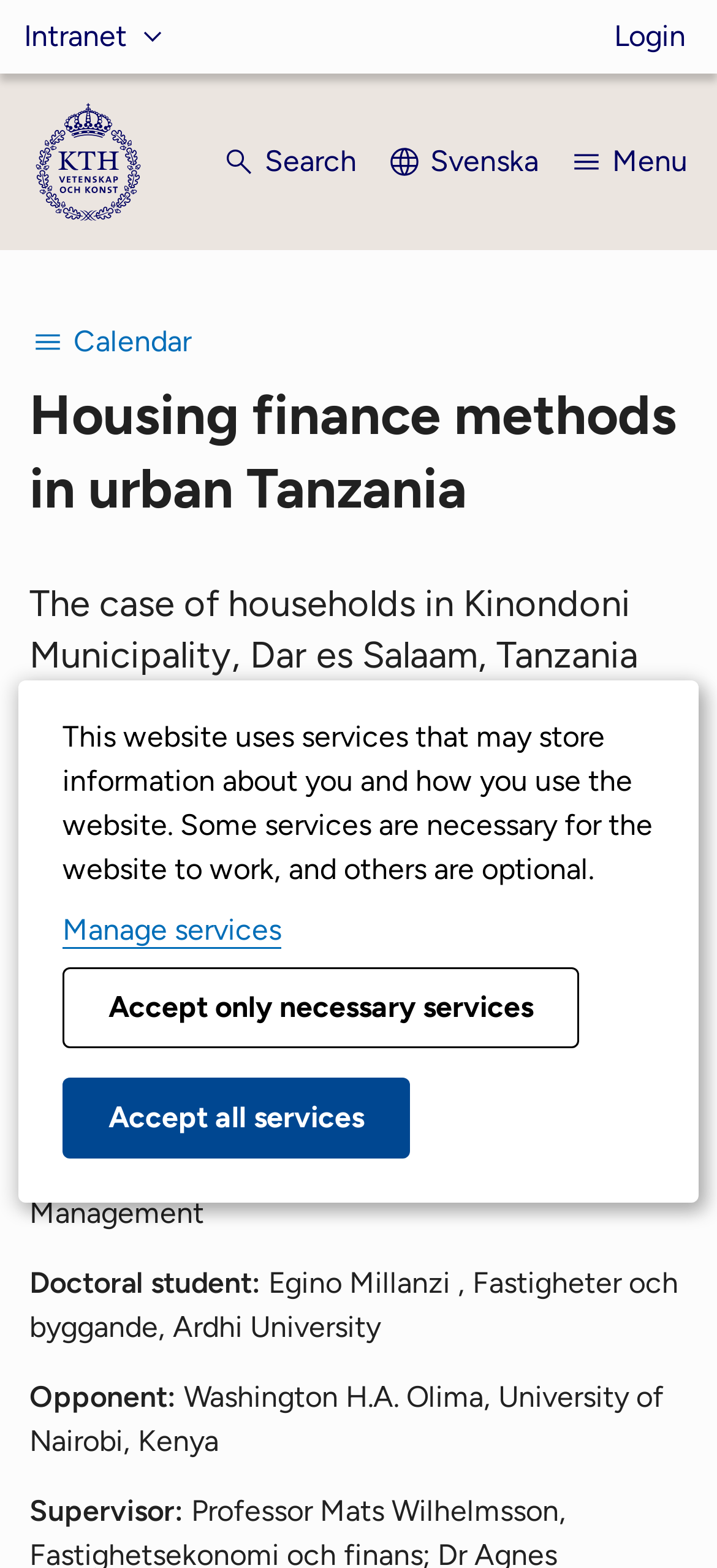Please identify the bounding box coordinates of the area that needs to be clicked to fulfill the following instruction: "Search for something."

[0.308, 0.08, 0.497, 0.127]